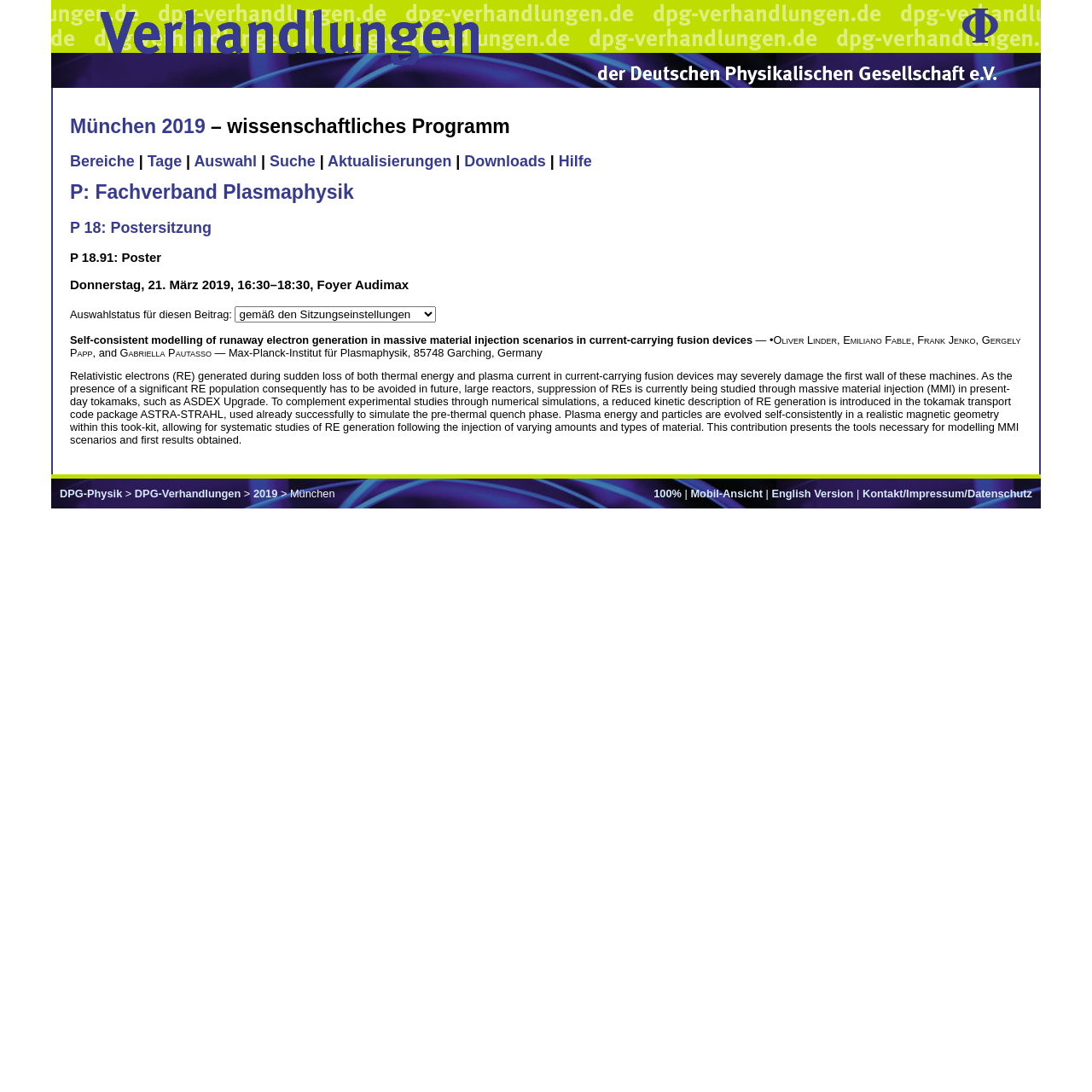Who is one of the authors of the poster?
Using the screenshot, give a one-word or short phrase answer.

Oliver Linder